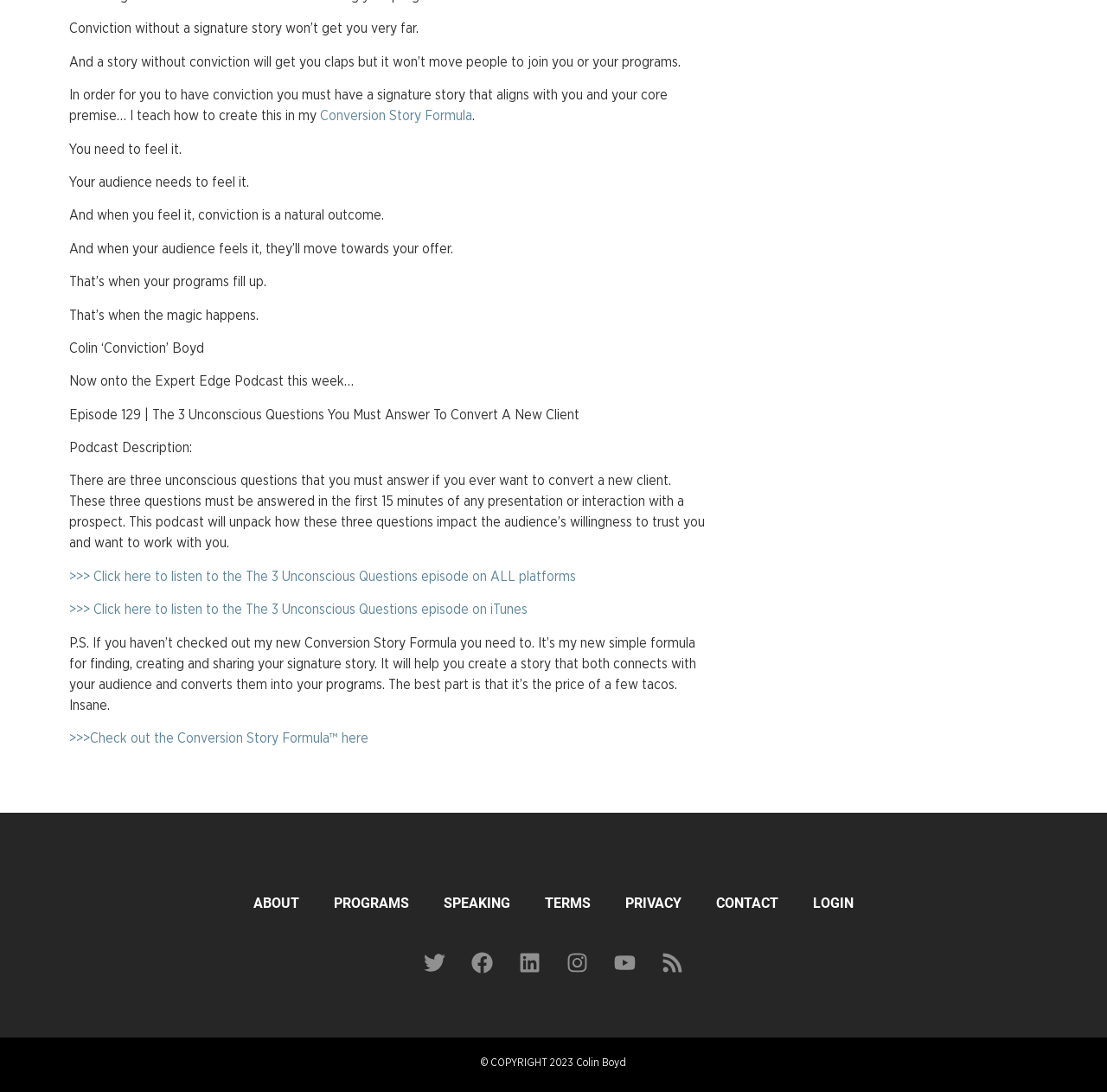Predict the bounding box coordinates for the UI element described as: "SPEAKING". The coordinates should be four float numbers between 0 and 1, presented as [left, top, right, bottom].

[0.385, 0.81, 0.477, 0.846]